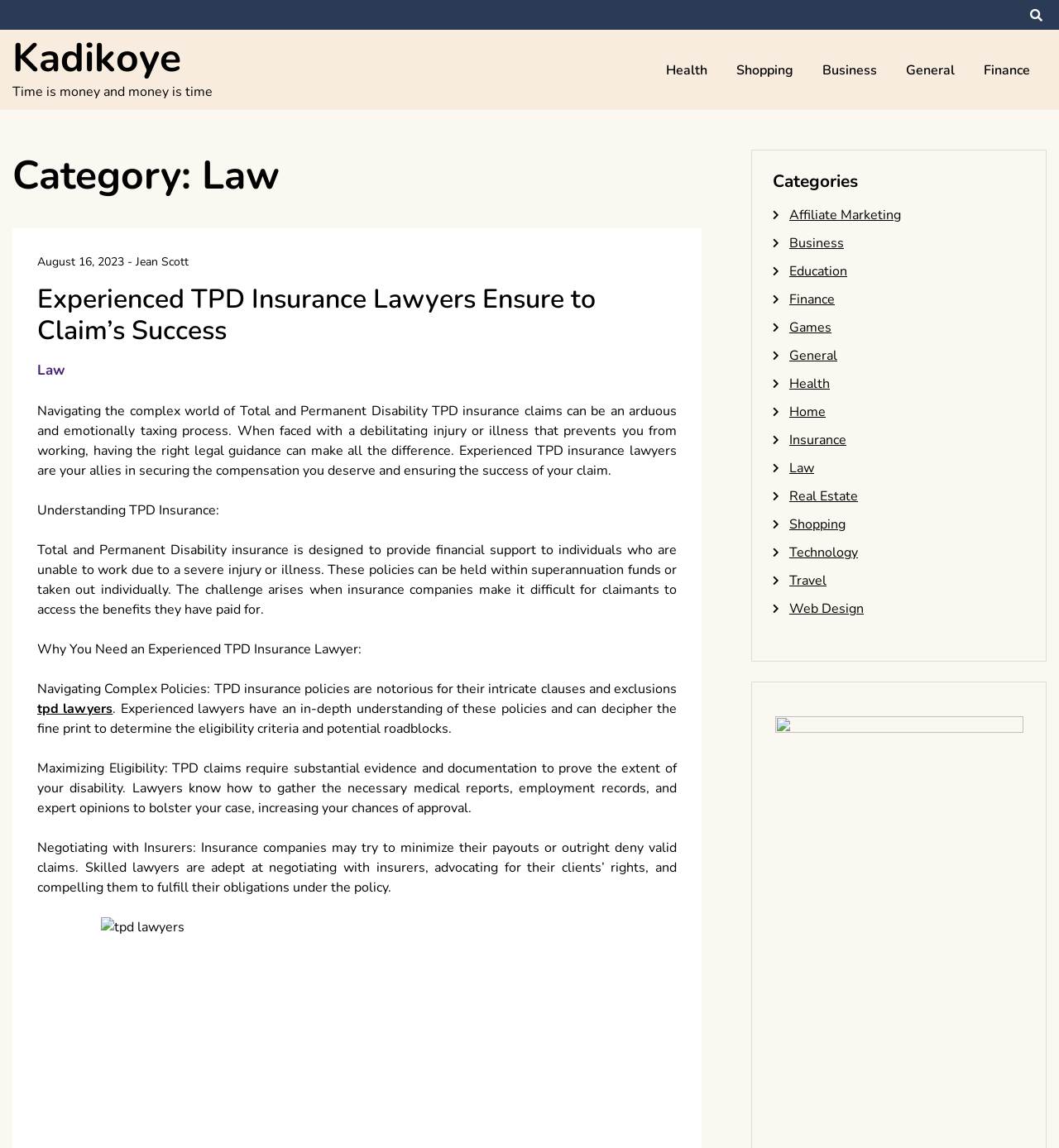How many links are there in the categories section?
Based on the screenshot, provide your answer in one word or phrase.

15